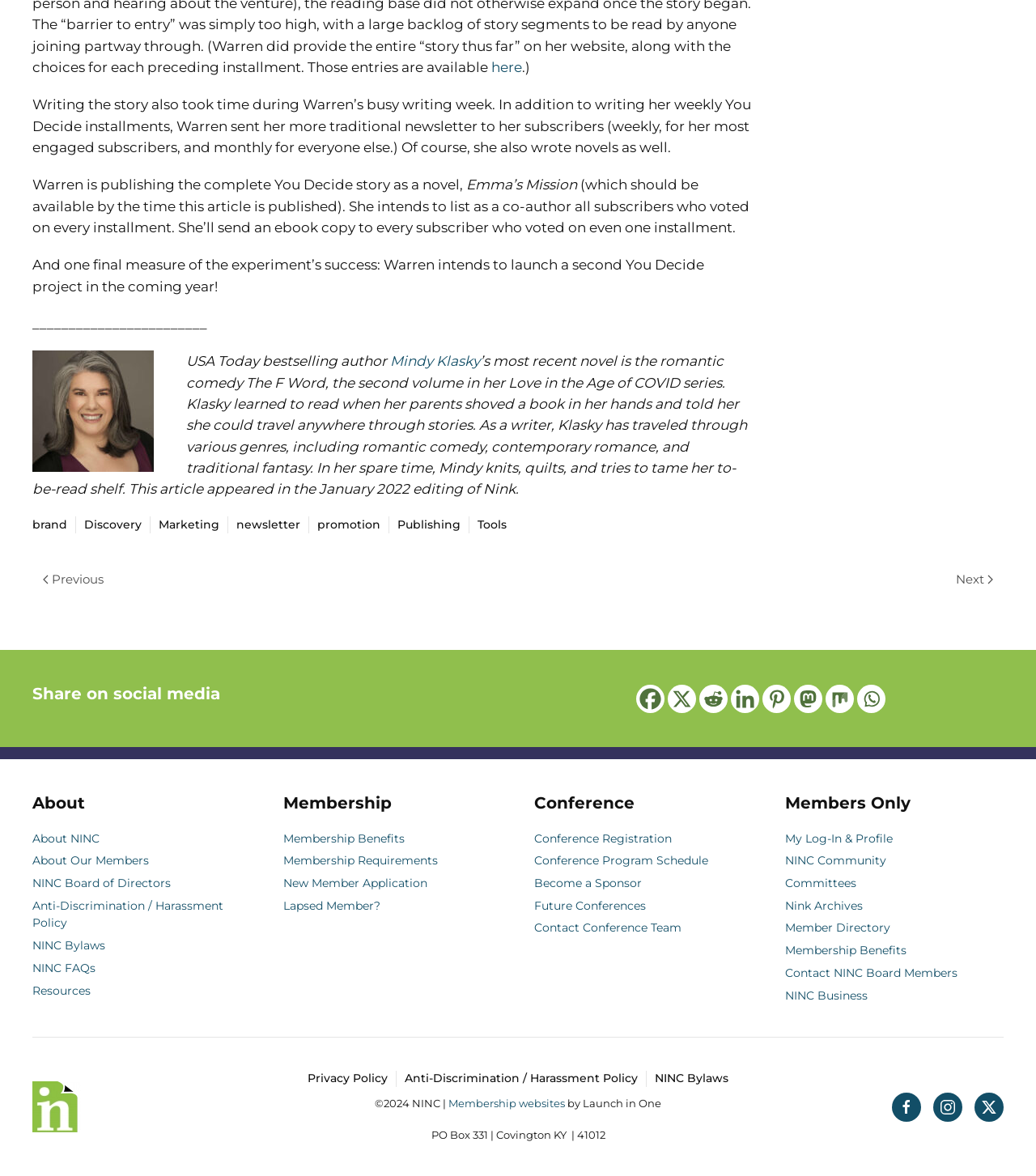Can you find the bounding box coordinates for the element that needs to be clicked to execute this instruction: "Share on Facebook"? The coordinates should be given as four float numbers between 0 and 1, i.e., [left, top, right, bottom].

[0.614, 0.582, 0.641, 0.606]